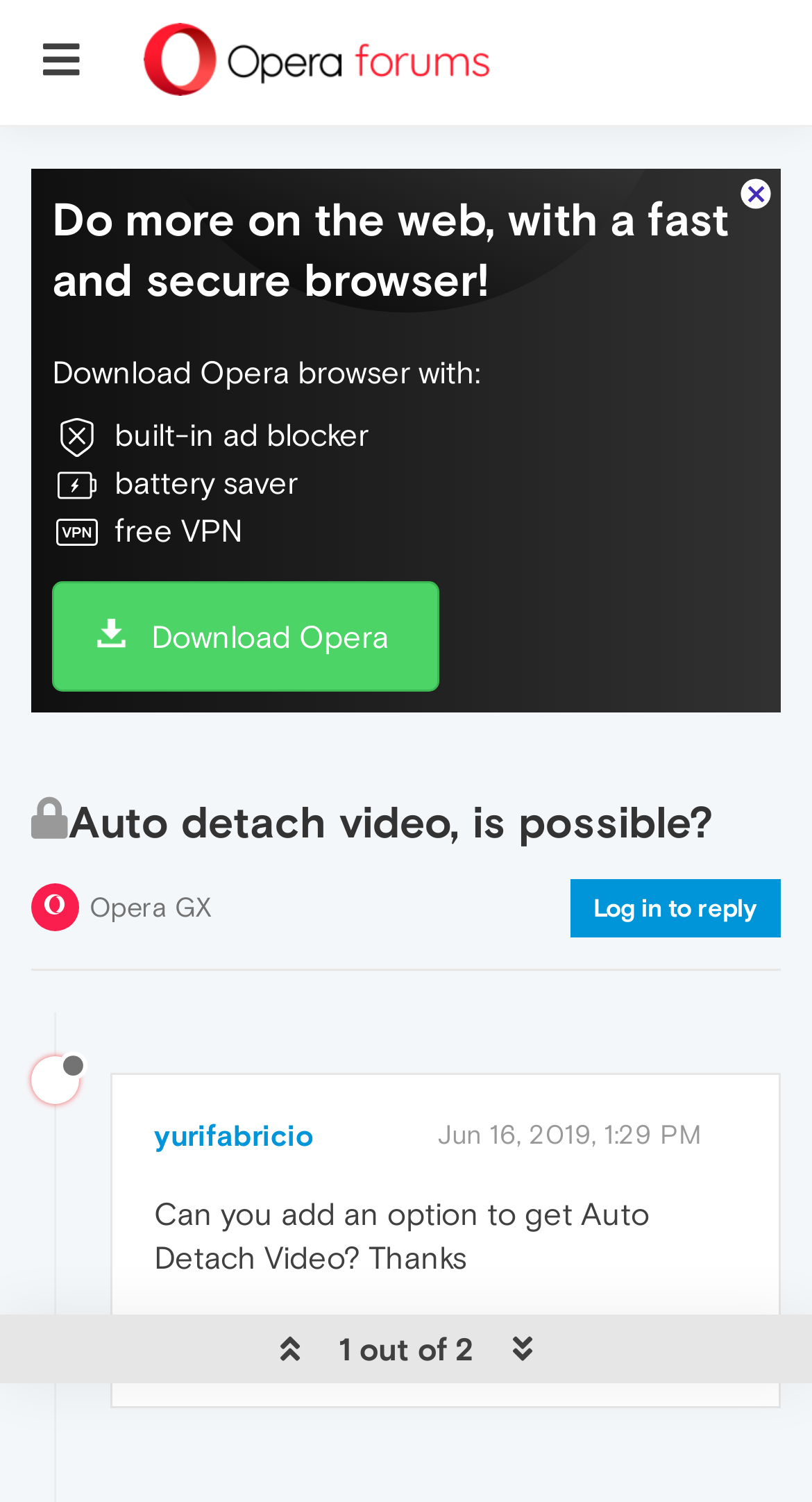Identify the headline of the webpage and generate its text content.

Auto detach video, is possible?